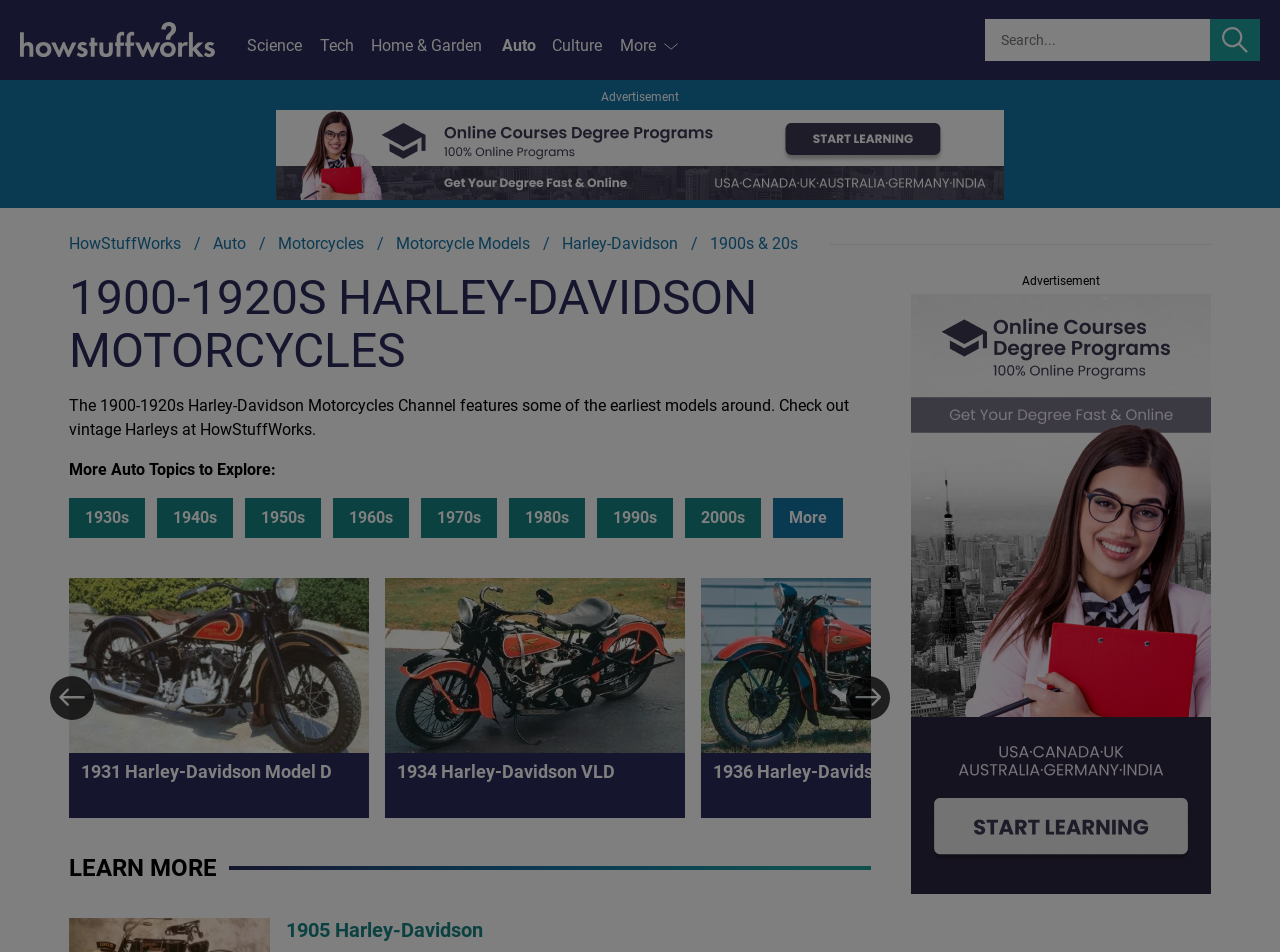Provide your answer to the question using just one word or phrase: Is the 'Search' button located above or below the 'Advertisement' text?

above